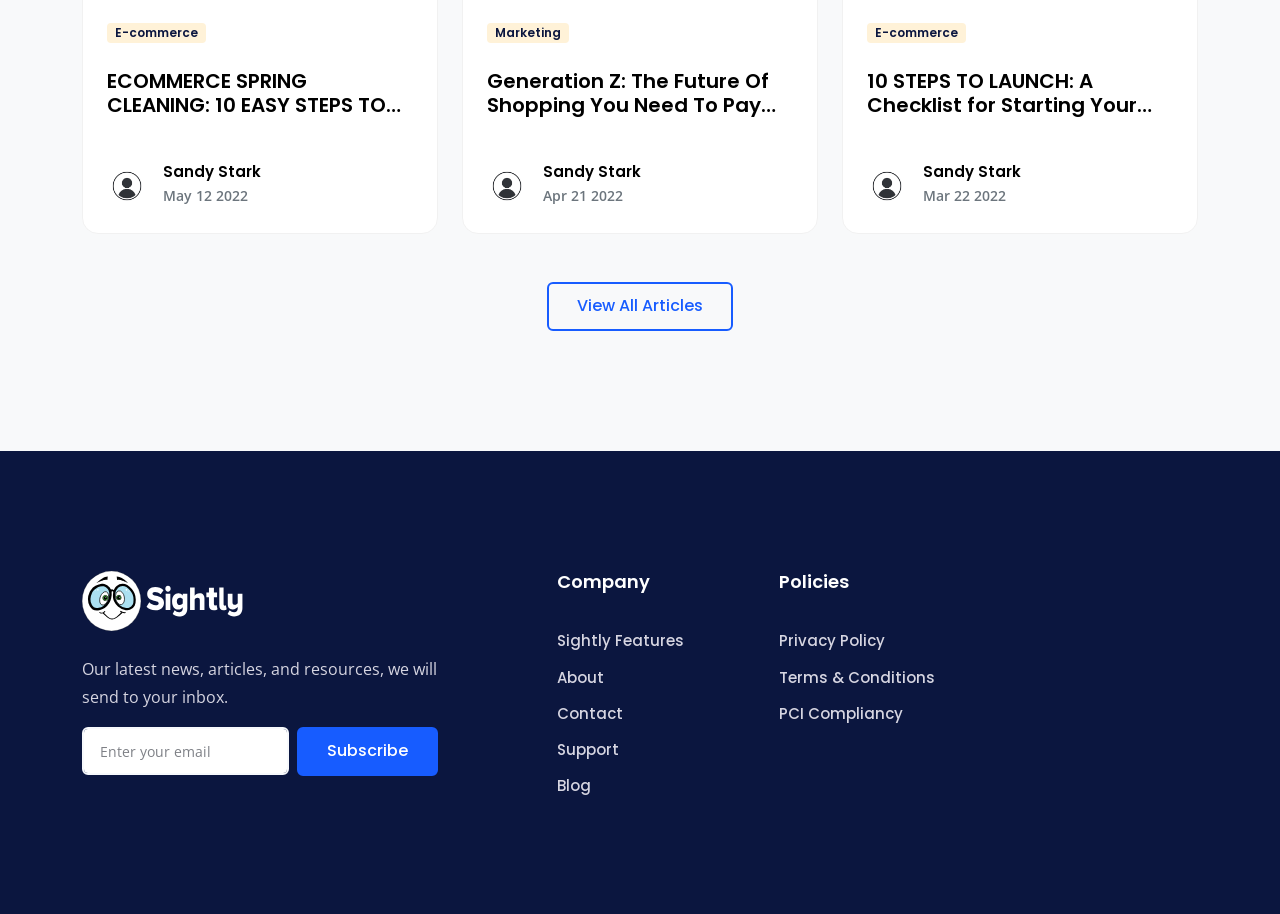Pinpoint the bounding box coordinates of the clickable area needed to execute the instruction: "Search for games". The coordinates should be specified as four float numbers between 0 and 1, i.e., [left, top, right, bottom].

None